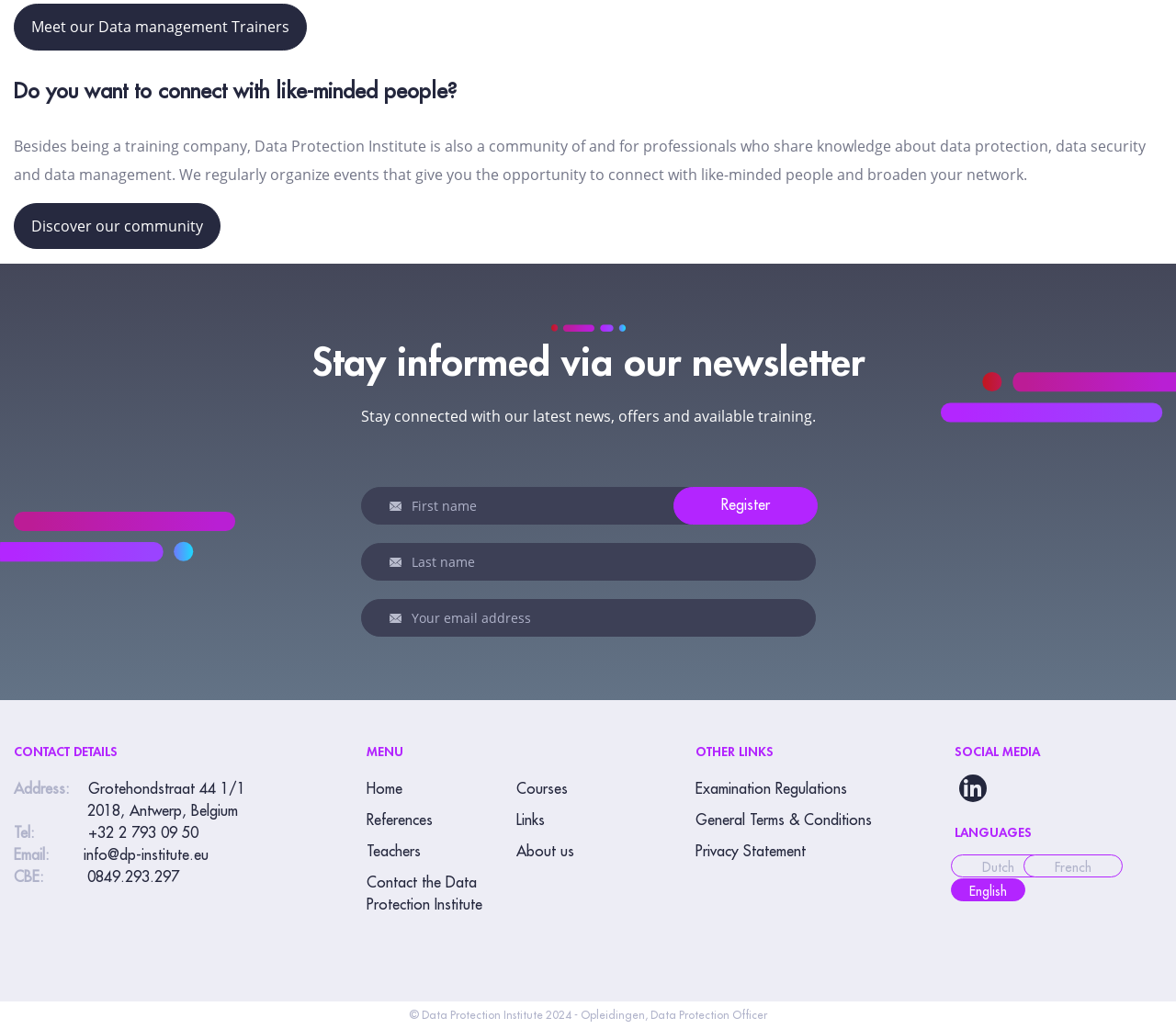Identify the bounding box coordinates for the element you need to click to achieve the following task: "View Examination Regulations". Provide the bounding box coordinates as four float numbers between 0 and 1, in the form [left, top, right, bottom].

[0.592, 0.76, 0.721, 0.774]